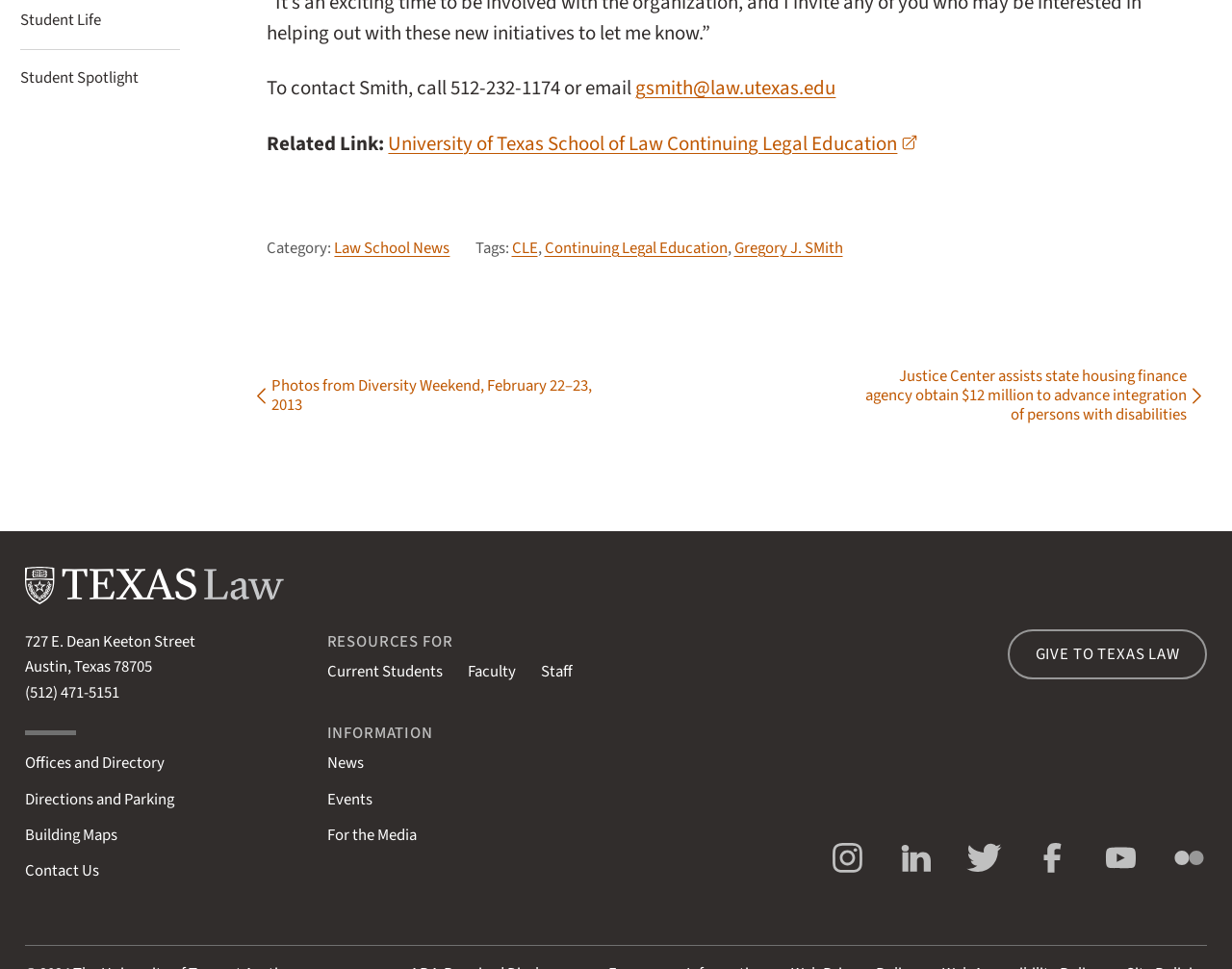Determine the bounding box coordinates for the UI element described. Format the coordinates as (top-left x, top-left y, bottom-right x, bottom-right y) and ensure all values are between 0 and 1. Element description: Staff

[0.439, 0.682, 0.465, 0.705]